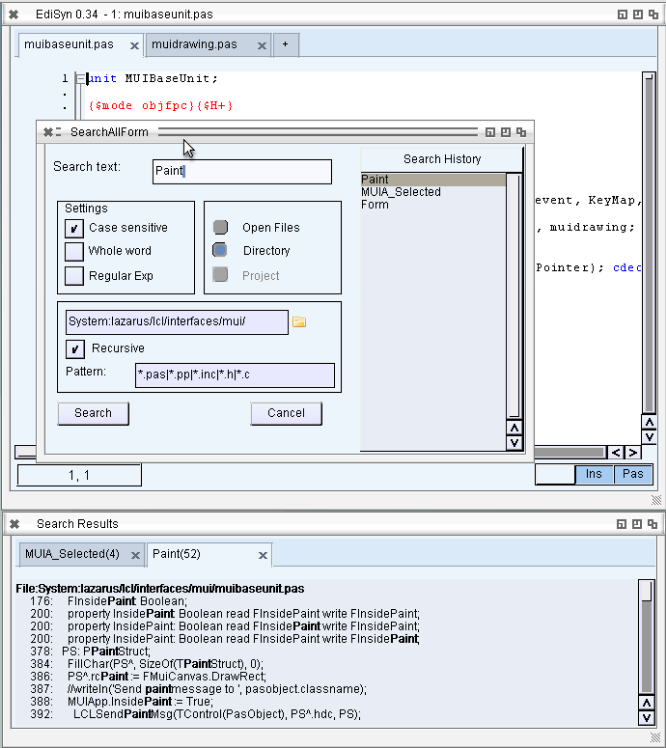Give a detailed account of the contents of the image.

The image showcases a software interface from EdiSyn, specifically illustrating the "Search All" functionality. The top section reveals a dialog box titled "SearchAllForm" where users can input text into a field labeled "Search text." In this instance, the search keyword "Paint" is shown in the text box. Below the search text input, various options enable users to refine their search parameters, including settings for case sensitivity, searching within entire words, and the ability to utilize regular expressions.

On the left side of the dialog box, users can select sources for their search by opting for "Open Files," "Directory," or "Project." A section below allows for recursive search options, with a specified pattern for file types such as `.pas`, `.pp`, `.inc`, `.h`, and `.c`. The right side also displays previous searches in a "Search History" area, indicating that "Paint" and "MUIA_Selected" were previously queried.

At the bottom of the interface, search results are displayed, revealing a list of occurrences related to the search term within files, offering details about file paths and the specific lines containing the keyword. The bottom pane lists structured data, showing properties and method calls associated with the "Paint" function, indicating how it integrates within the code.

Overall, the interface demonstrates a rich and user-friendly environment aimed at enhancing coding efficiency by allowing comprehensive searches across multiple file types.